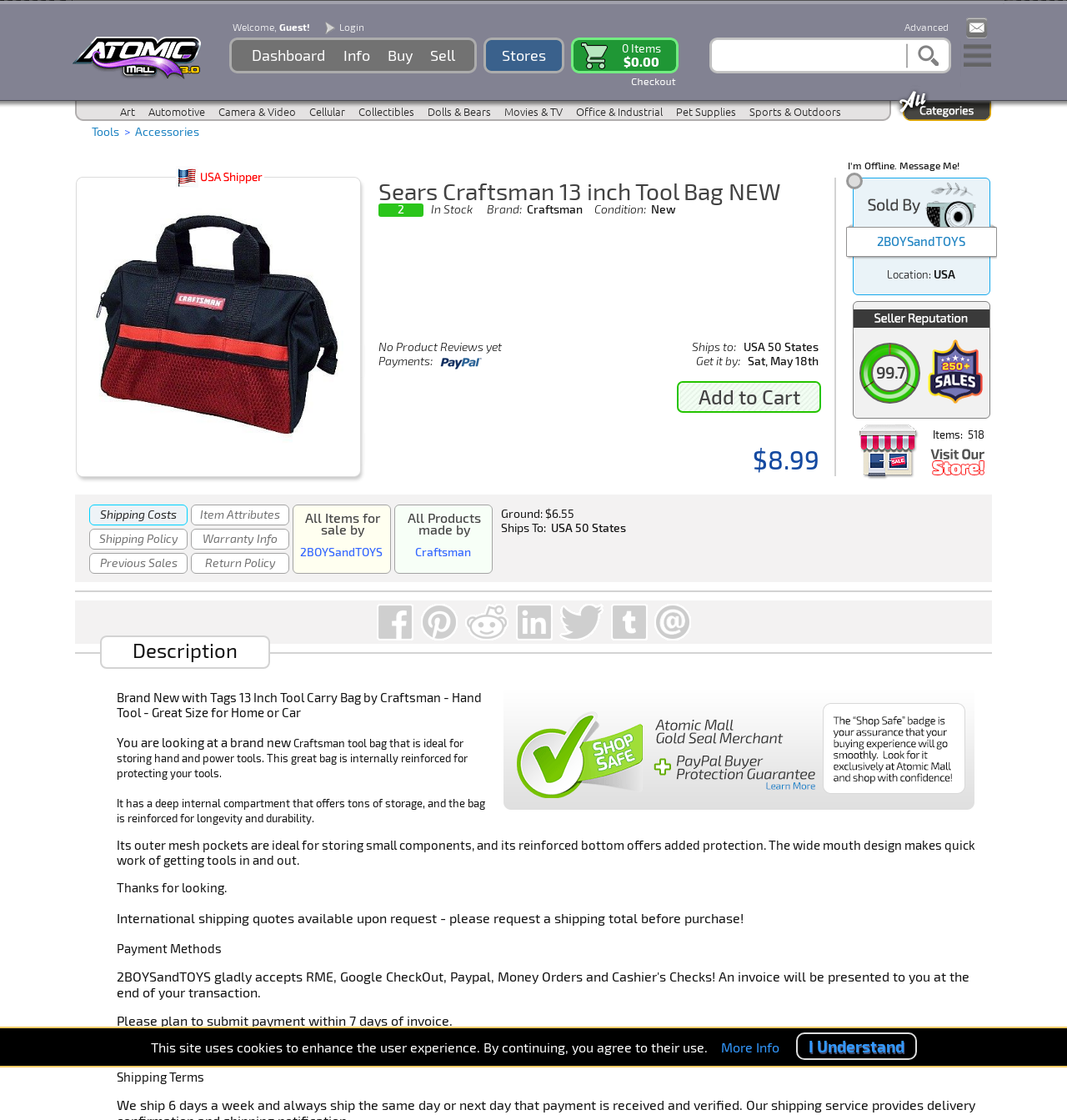Describe every aspect of the webpage in a detailed manner.

This webpage is an online marketplace listing for a Sears Craftsman 13-inch tool bag. At the top of the page, there is a navigation bar with various links, including "Login", "Dashboard", "Info", "Buy", "Sell", "Stores", and more. Below the navigation bar, there is a search bar and a button to submit a search query.

On the left side of the page, there is a category menu with links to different product categories, such as "Art", "Automotive", "Camera & Video", and more.

The main content of the page is dedicated to the product listing. There is a large image of the tool bag at the top, followed by a brief description of the product, including its brand, condition, and price ($8.99). Below the product description, there are details about the seller, including their shipping policies and payment options.

To the right of the product description, there is a section with additional product information, including a "Add to Cart" button and a link to send a private message to the seller. There is also a section with shipping details, including an estimated delivery date (Sat, May 18th) and a note about the seller's shipping policies.

At the bottom of the page, there are additional links and buttons, including a link to view more product reviews and a button to add the product to a wishlist.